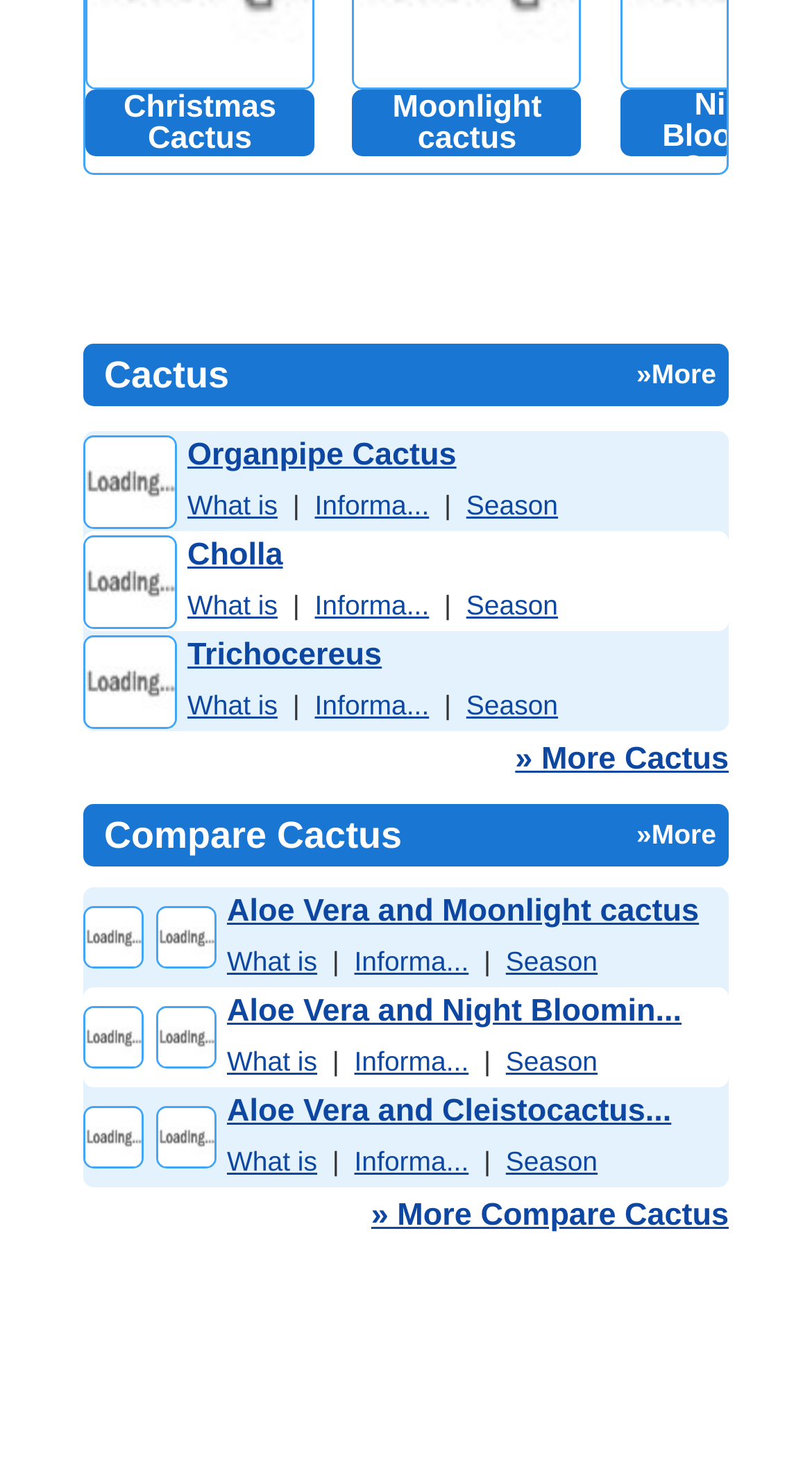Identify the bounding box coordinates of the section to be clicked to complete the task described by the following instruction: "Click on Christmas Cactus". The coordinates should be four float numbers between 0 and 1, formatted as [left, top, right, bottom].

[0.105, 0.061, 0.387, 0.106]